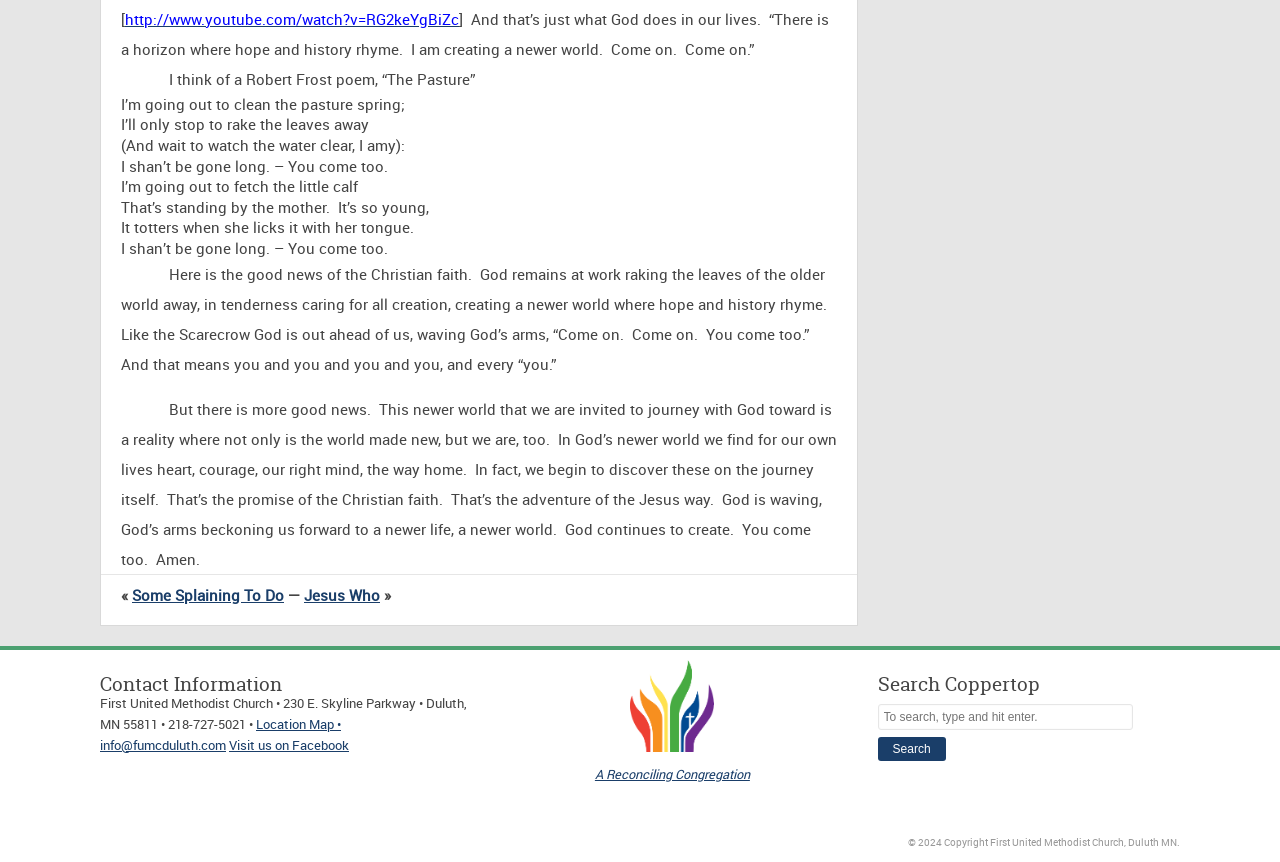Please identify the bounding box coordinates of the area that needs to be clicked to follow this instruction: "Visit Jesus Who".

[0.238, 0.678, 0.297, 0.702]